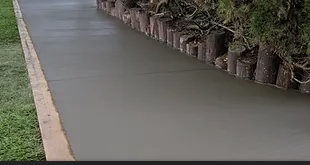Provide a thorough description of the contents of the image.

The image showcases a freshly poured concrete pathway, characterized by its smooth, grey surface that reflects the light softly. This pathway is bordered by a rustic edge made of wooden logs, adding a natural element to the design. On one side, the neatly finished concrete runs parallel to a well-maintained lawn, while on the other, dense greenery is visible, creating a serene and inviting atmosphere. This scene exemplifies quality flatwork and craftsmanship, ideal for enhancing outdoor spaces such as gardens or residential areas, highlighting the functionality and aesthetic appeal of concrete in landscaping.